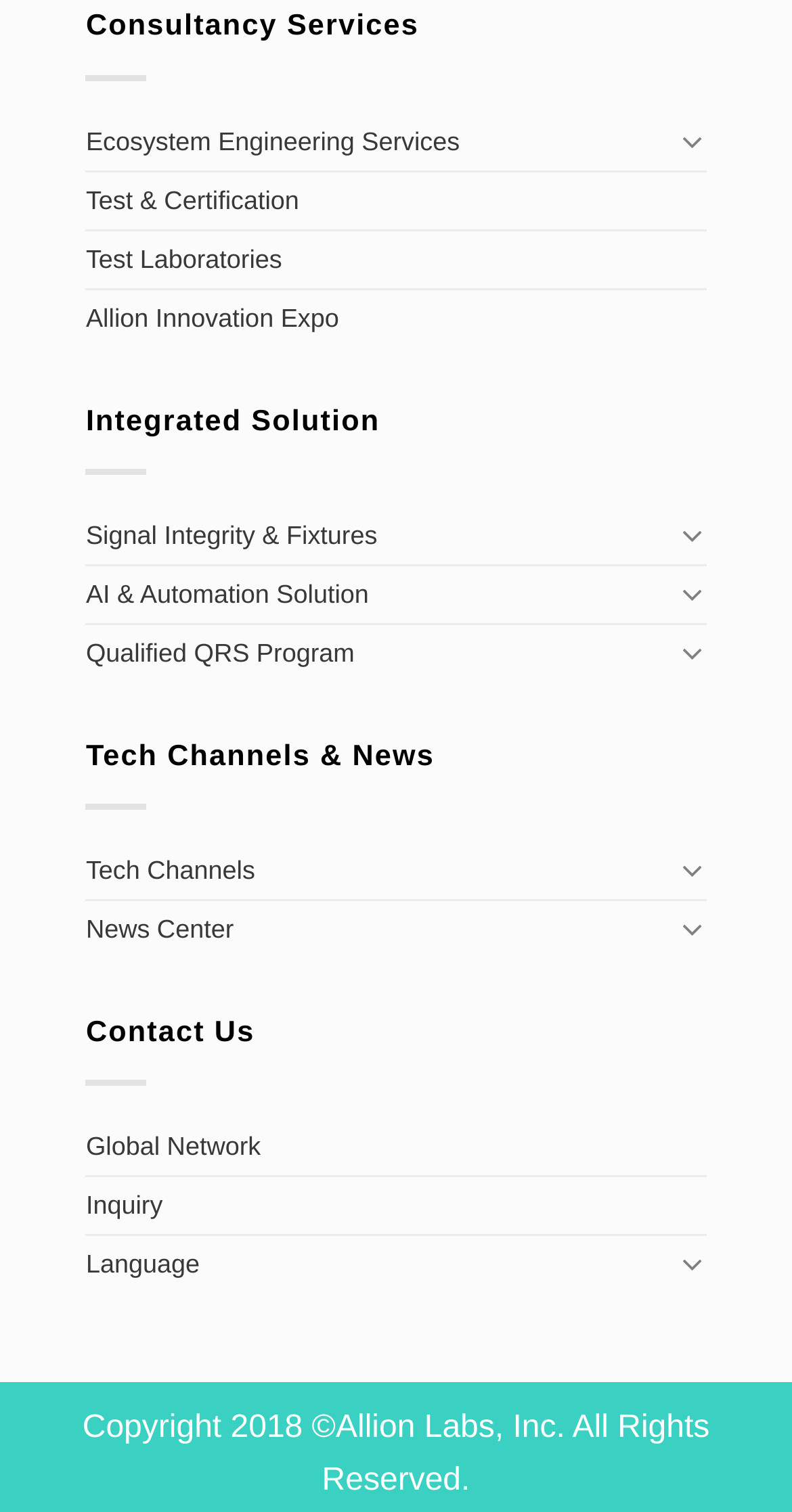Provide the bounding box coordinates of the HTML element described by the text: "News Center". The coordinates should be in the format [left, top, right, bottom] with values between 0 and 1.

[0.108, 0.596, 0.844, 0.633]